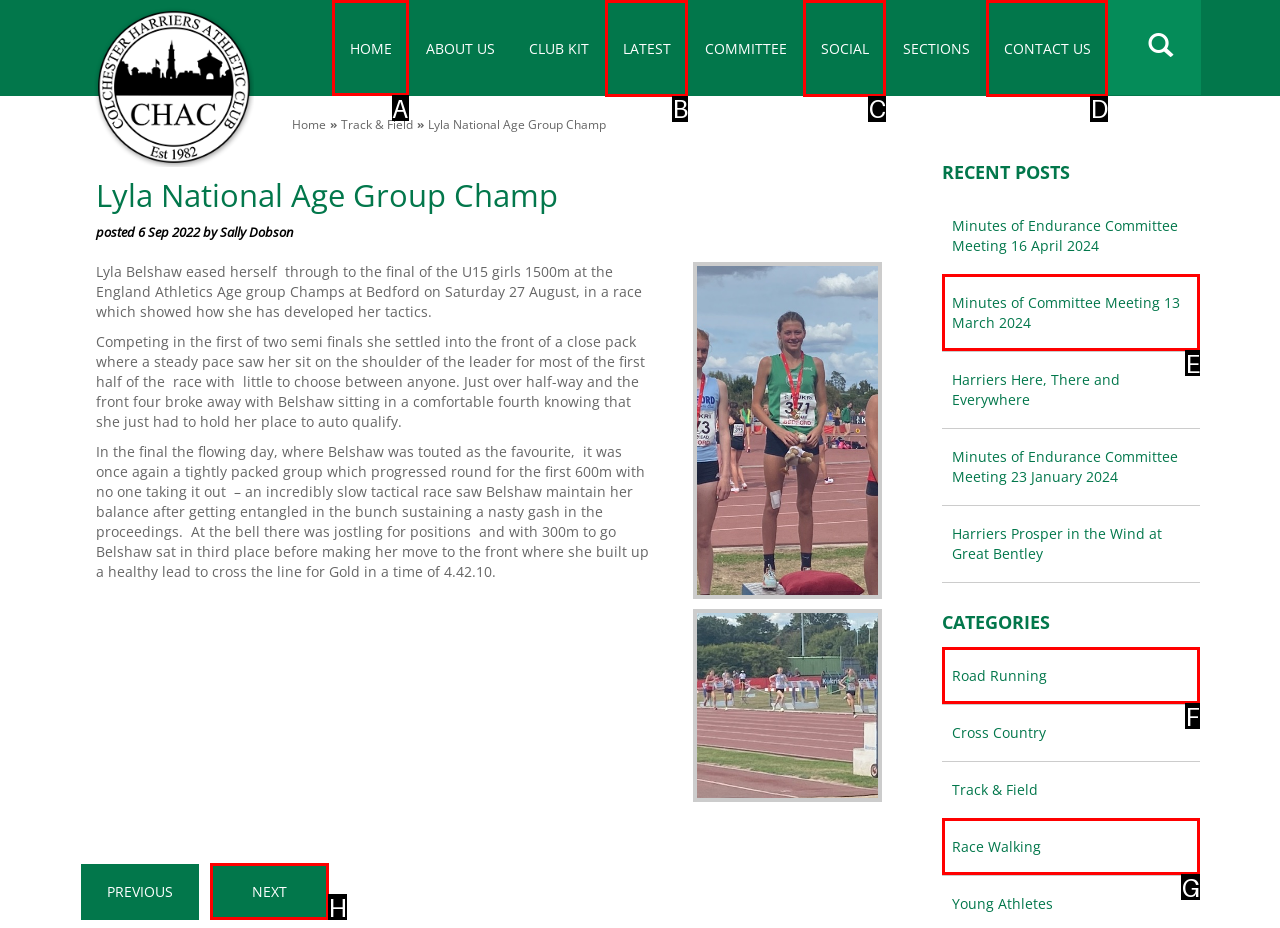Determine which HTML element I should select to execute the task: Click HOME
Reply with the corresponding option's letter from the given choices directly.

A